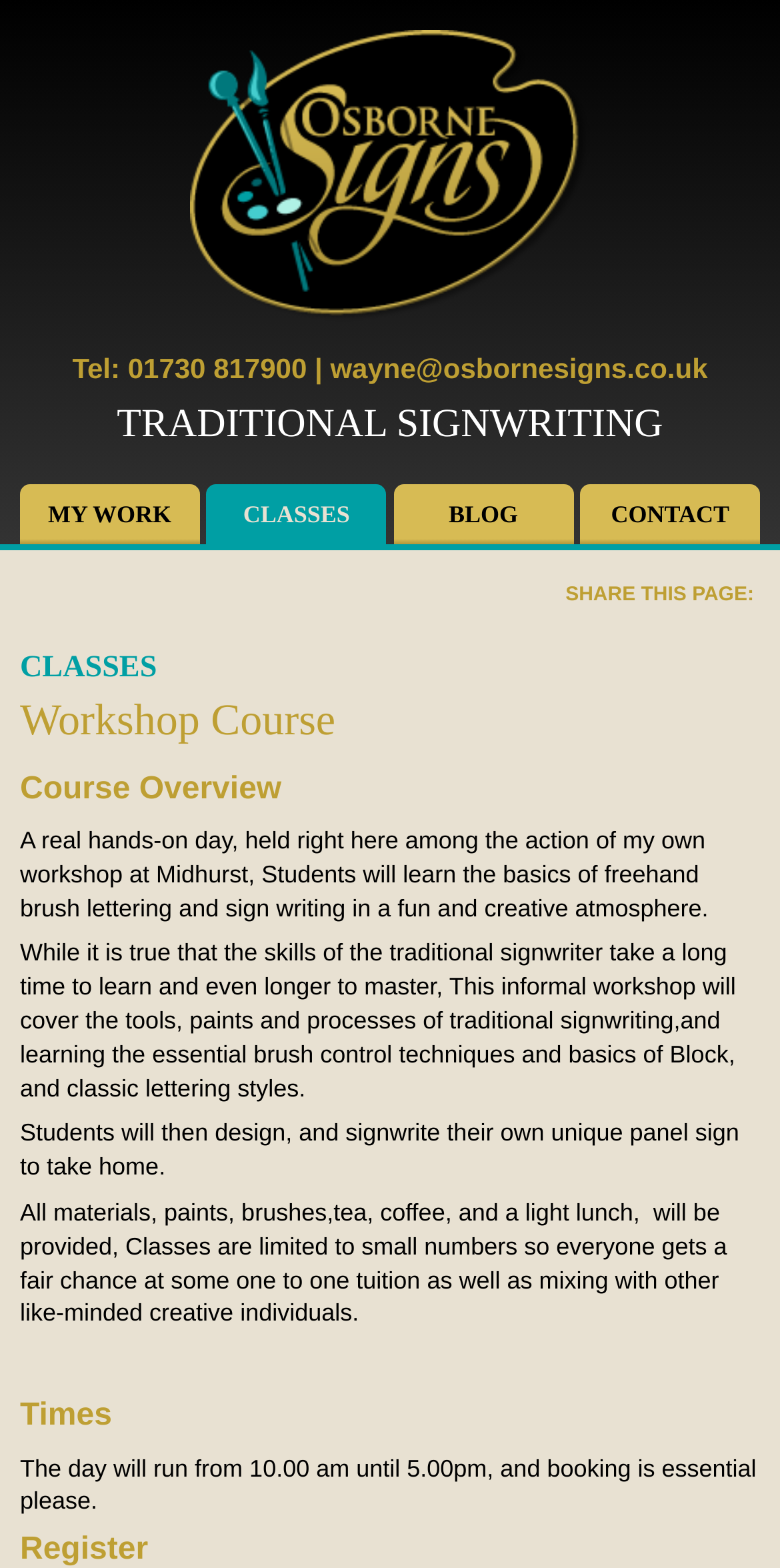With reference to the screenshot, provide a detailed response to the question below:
What is the main topic of the 'CLASSES Workshop Course'?

The main topic can be inferred from the description of the course, which mentions 'freehand brush lettering and sign writing', 'traditional signwriting', and 'Block, and classic lettering styles'.